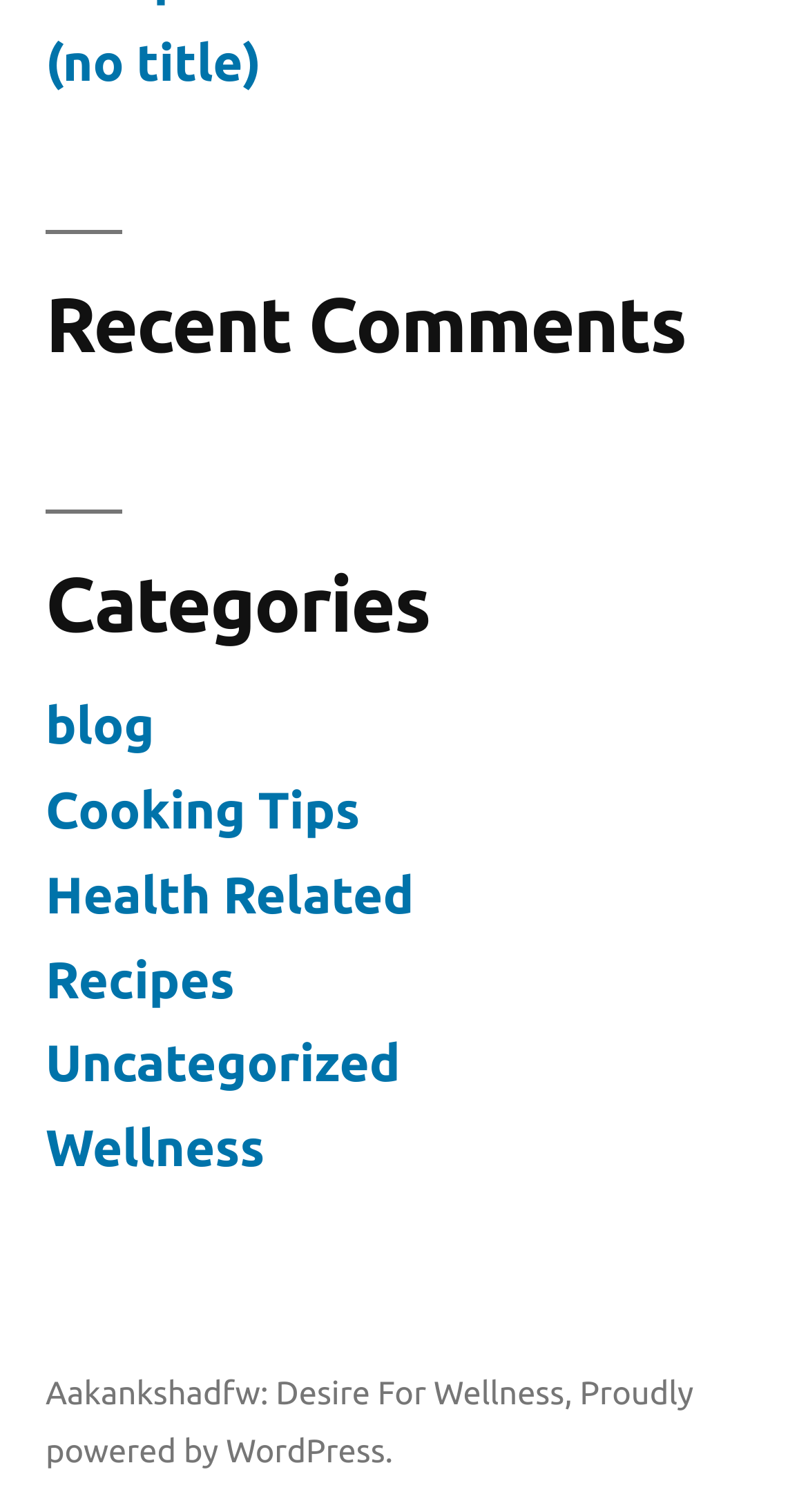Provide the bounding box coordinates for the area that should be clicked to complete the instruction: "read cooking tips".

[0.056, 0.517, 0.446, 0.555]